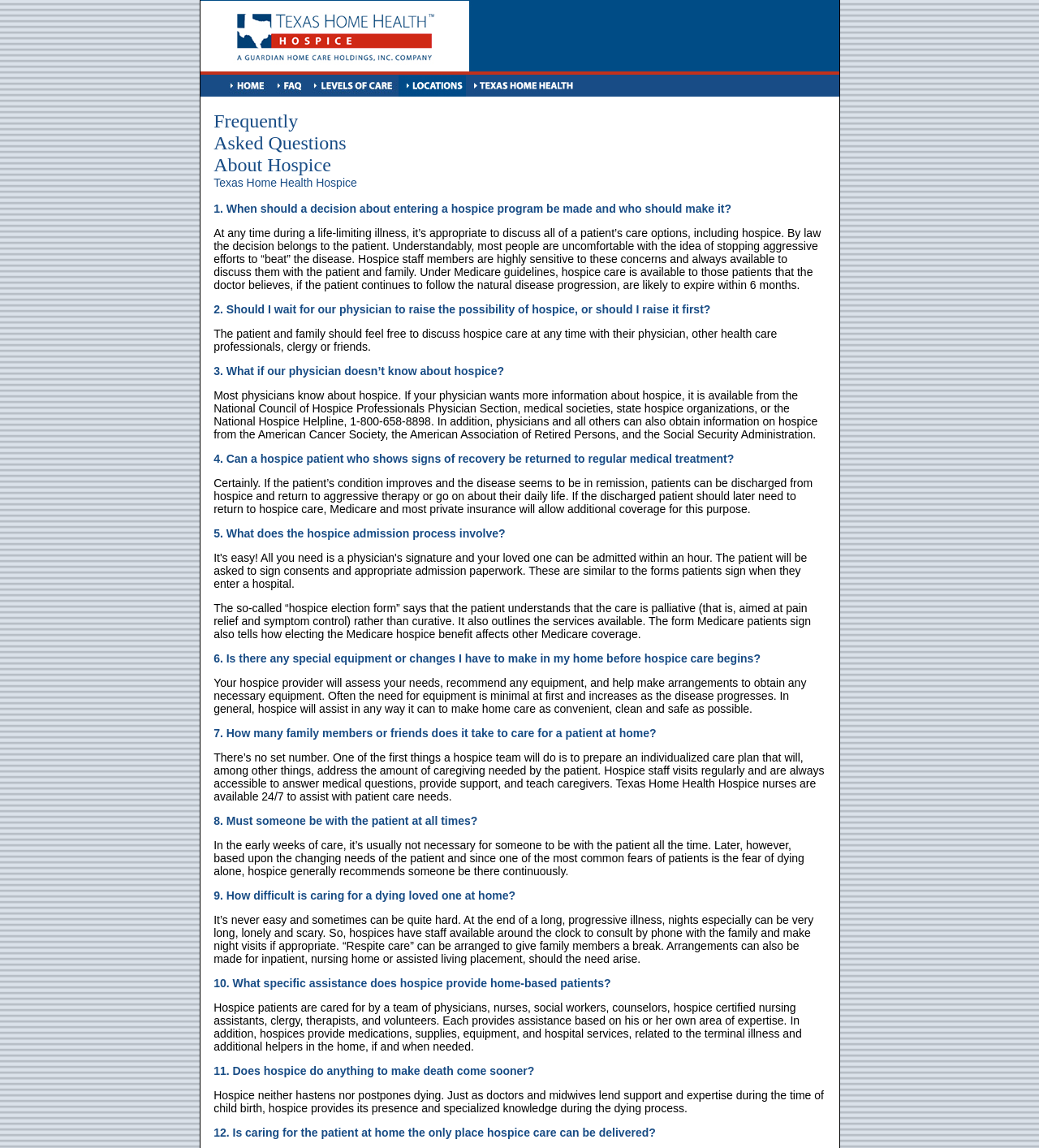Consider the image and give a detailed and elaborate answer to the question: 
How many questions are answered on this webpage?

The webpage contains a list of questions and answers related to hospice care. By counting the number of questions, I found that there are 12 questions answered on this webpage.